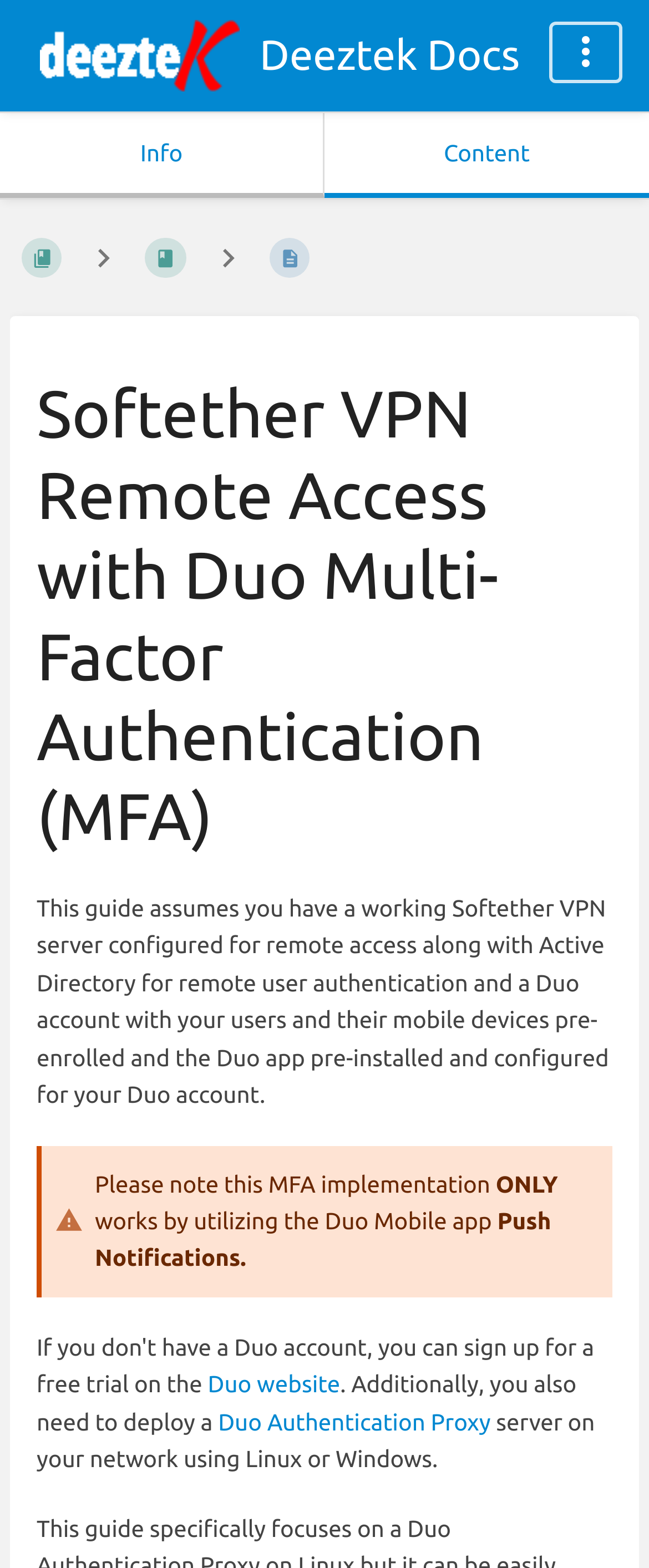How many tabs are available?
From the screenshot, provide a brief answer in one word or phrase.

2